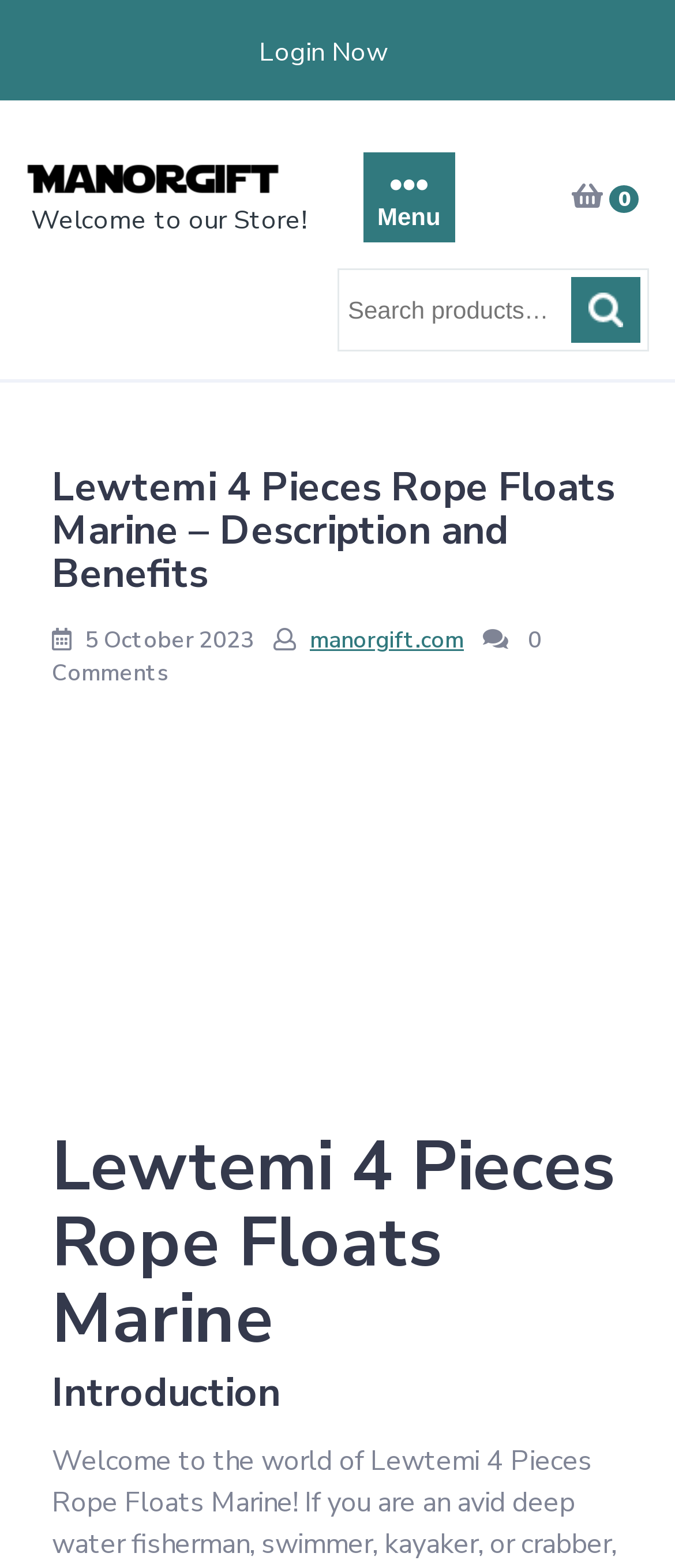Give a comprehensive overview of the webpage, including key elements.

The webpage is about Lewtemi 4 Pieces Rope Floats Marine, a product suitable for deep water fishing, swimming, kayaking, crabbing, and more. At the top left, there is a link to "manorgift" with an accompanying image, and a "Welcome to our Store!" message. Below this, there is a button with a menu icon. On the top right, there is a link to "Login Now" and a shopping cart icon with a "0" indicator.

In the middle of the page, there is a search bar with a "Search for:" label and a search button. Below the search bar, the main content begins with a heading that reads "Lewtemi 4 Pieces Rope Floats Marine – Description and Benefits". The date "5 October 2023" is displayed, followed by a link to "manorgift.com" and a "0 Comments" indicator.

The main content is divided into sections, with headings such as "Lewtemi 4 Pieces Rope Floats Marine" and "Introduction". There are no images on the page apart from the "manorgift" logo at the top left. Overall, the webpage appears to be a product description page with a simple layout and minimal graphics.